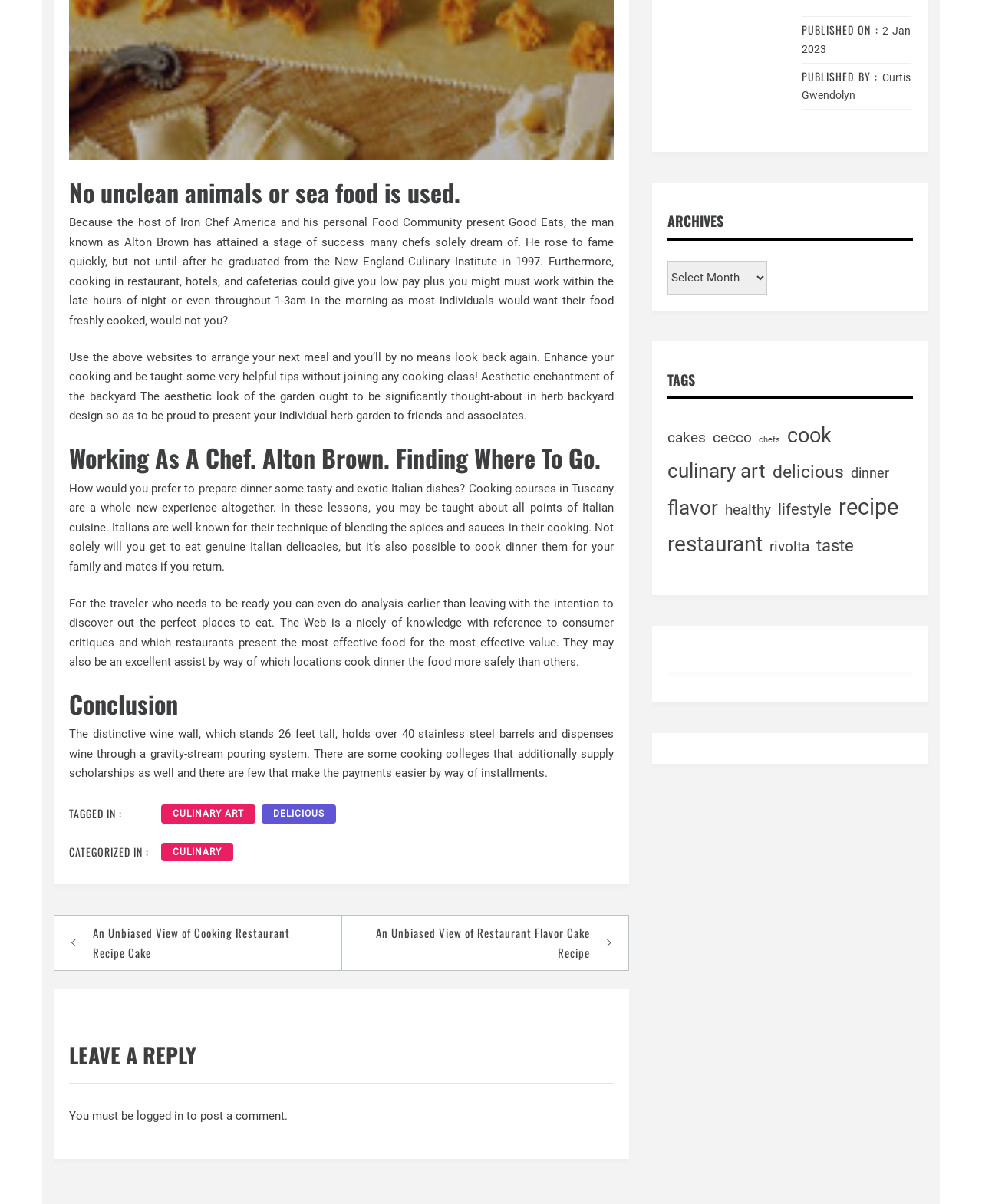Could you provide the bounding box coordinates for the portion of the screen to click to complete this instruction: "Leave a reply"?

[0.07, 0.853, 0.625, 0.9]